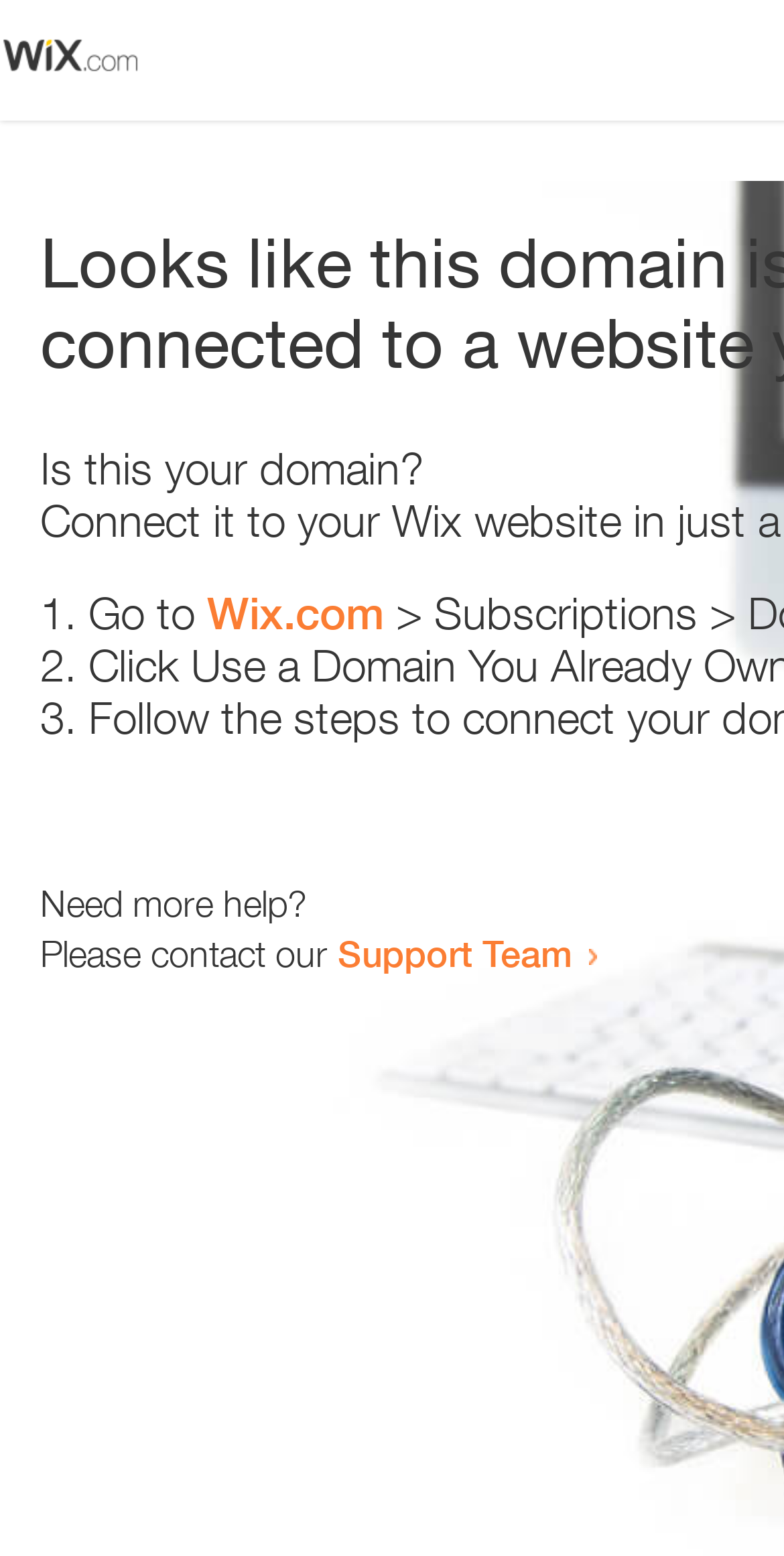Using the provided description Wix.com, find the bounding box coordinates for the UI element. Provide the coordinates in (top-left x, top-left y, bottom-right x, bottom-right y) format, ensuring all values are between 0 and 1.

[0.264, 0.377, 0.49, 0.411]